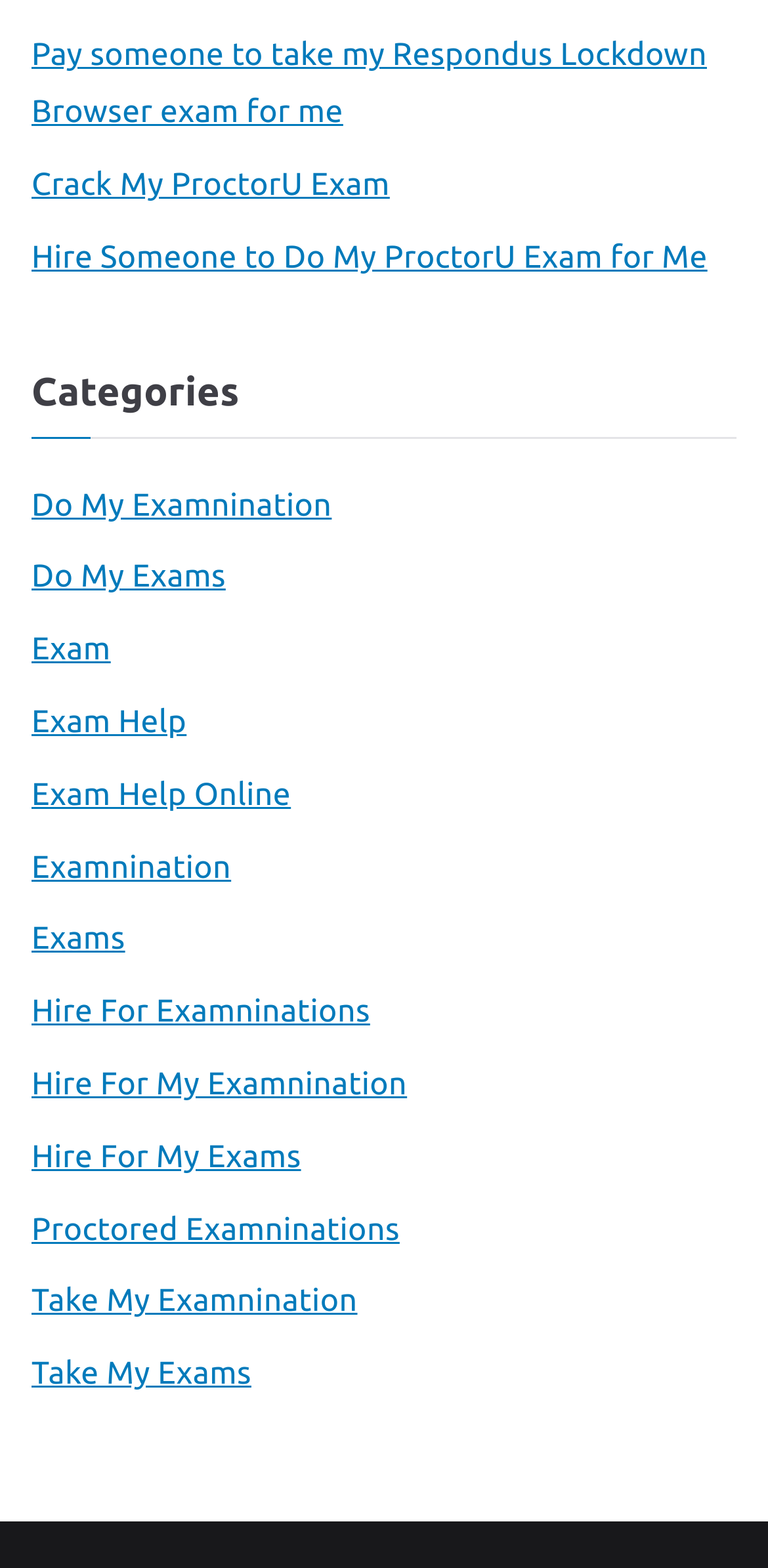Locate the bounding box coordinates of the area you need to click to fulfill this instruction: 'Browse 'Proctored Examninations''. The coordinates must be in the form of four float numbers ranging from 0 to 1: [left, top, right, bottom].

[0.041, 0.766, 0.52, 0.802]